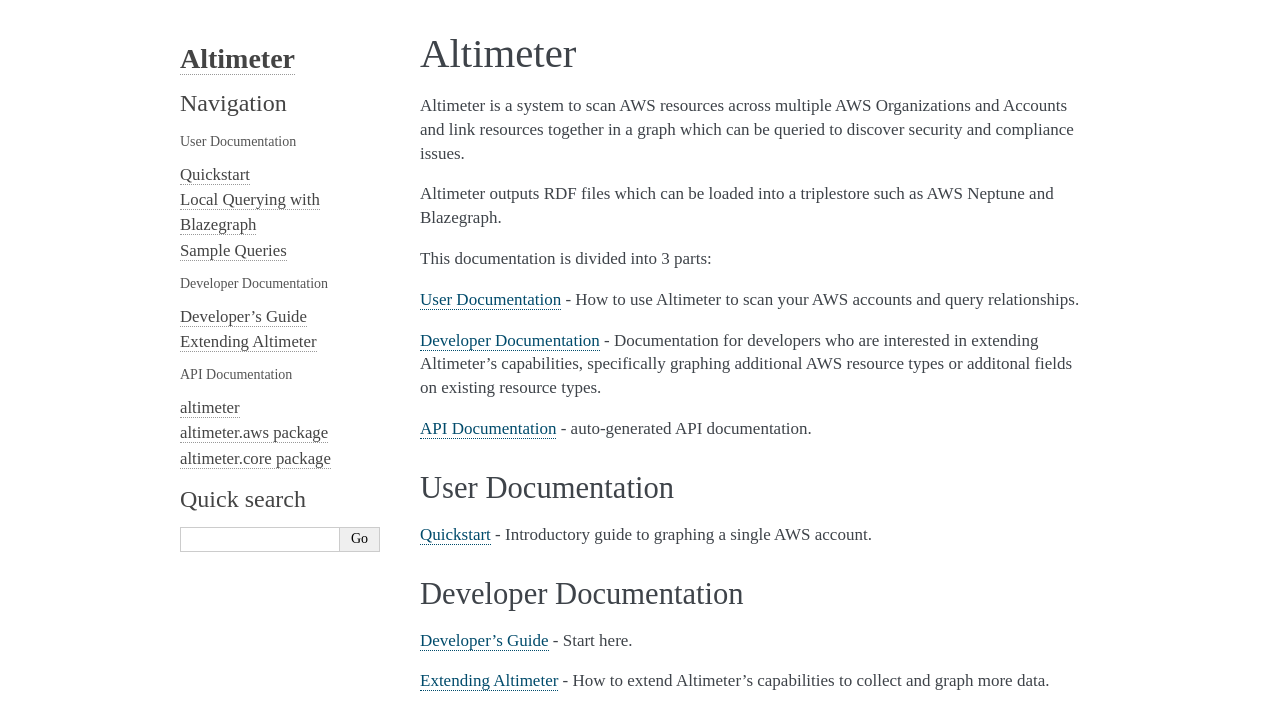Identify the bounding box coordinates for the element that needs to be clicked to fulfill this instruction: "Click on API Documentation". Provide the coordinates in the format of four float numbers between 0 and 1: [left, top, right, bottom].

[0.328, 0.58, 0.435, 0.608]